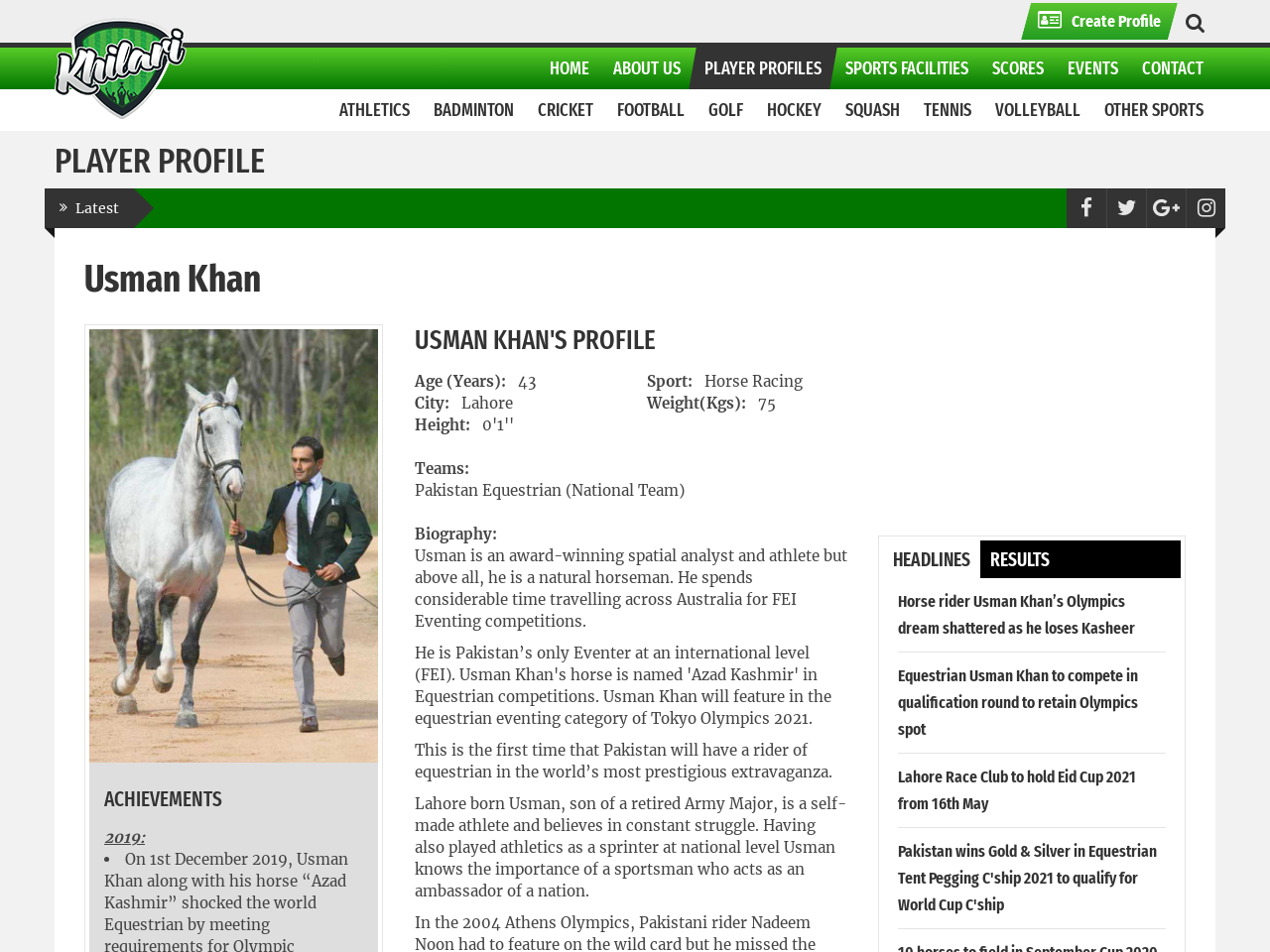Please give a succinct answer using a single word or phrase:
What is Usman Khan's age?

43